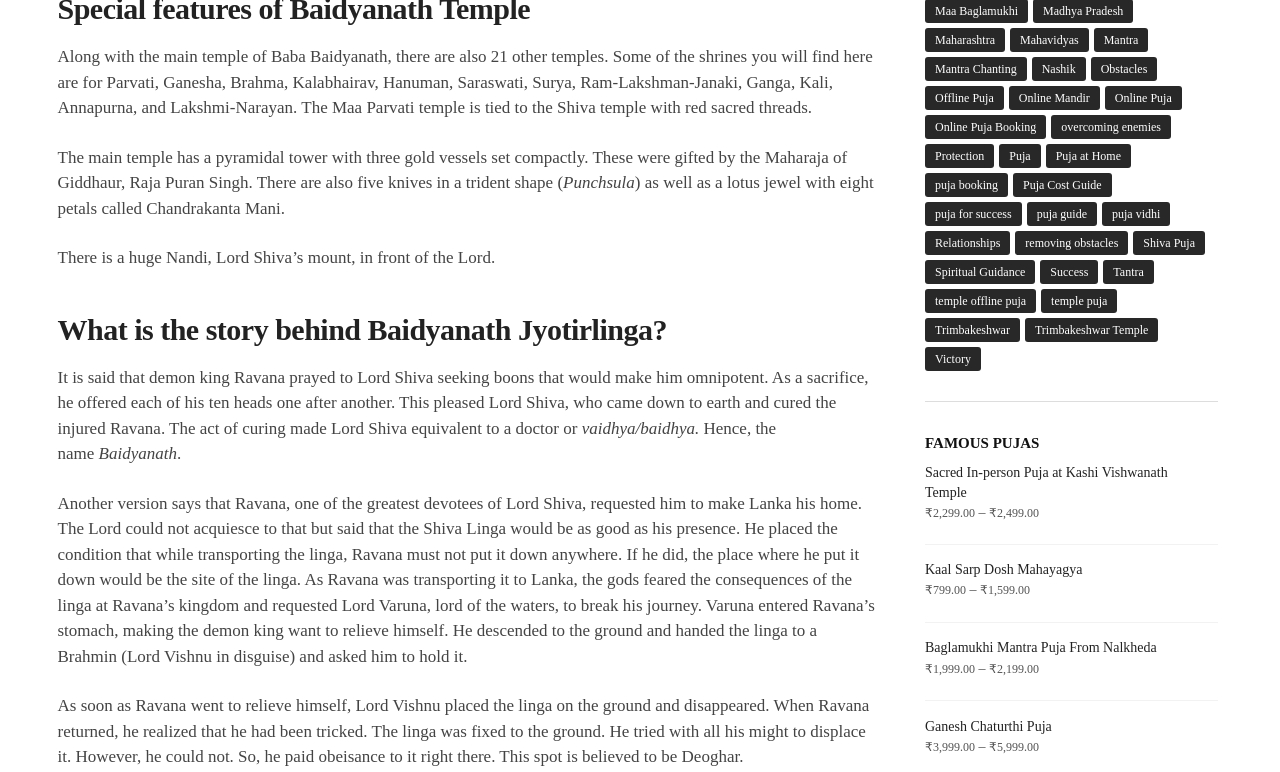Using the format (top-left x, top-left y, bottom-right x, bottom-right y), provide the bounding box coordinates for the described UI element. All values should be floating point numbers between 0 and 1: overcoming enemies

[0.821, 0.14, 0.915, 0.171]